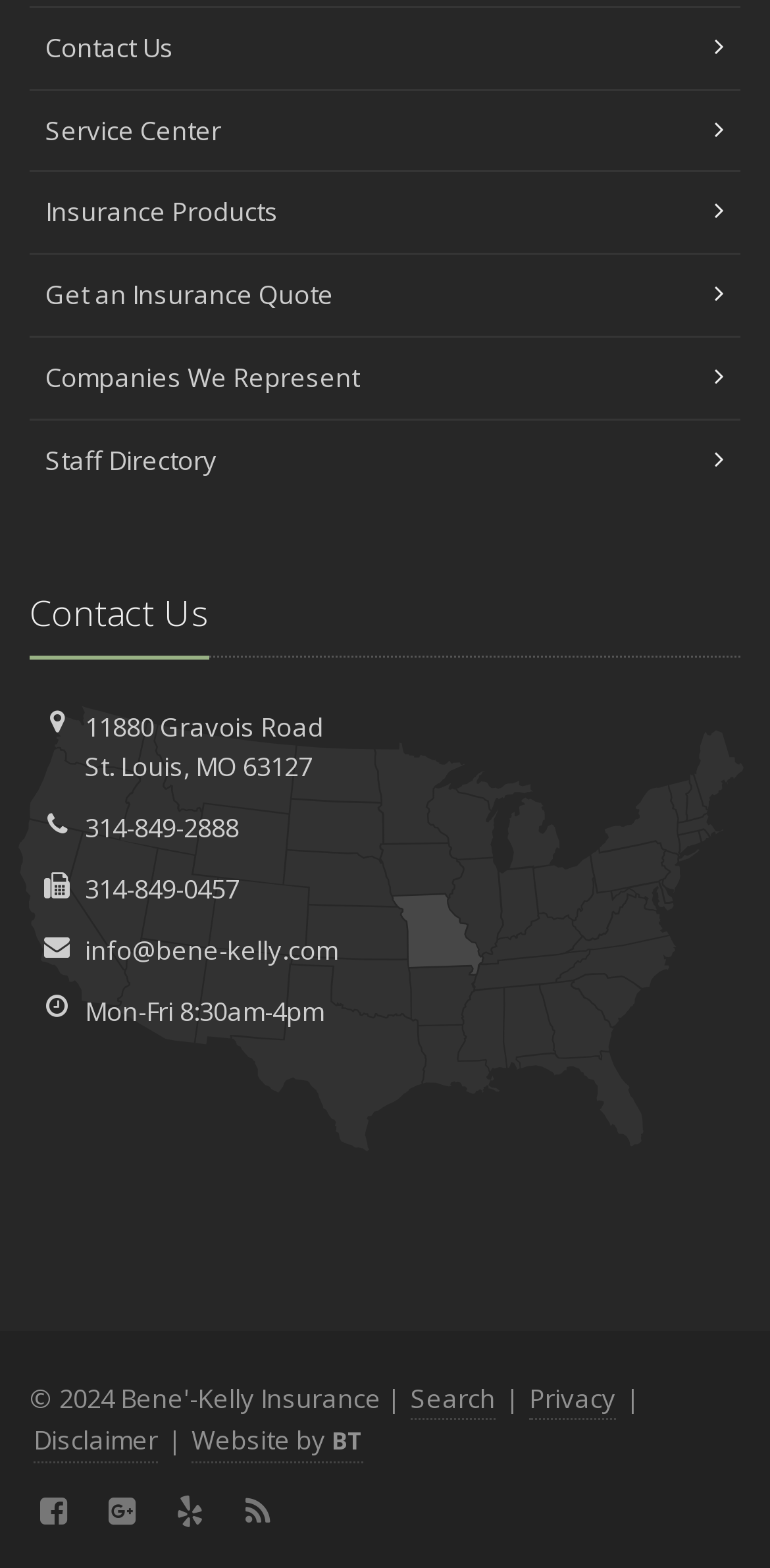Select the bounding box coordinates of the element I need to click to carry out the following instruction: "Click the 'Facebook' link".

None